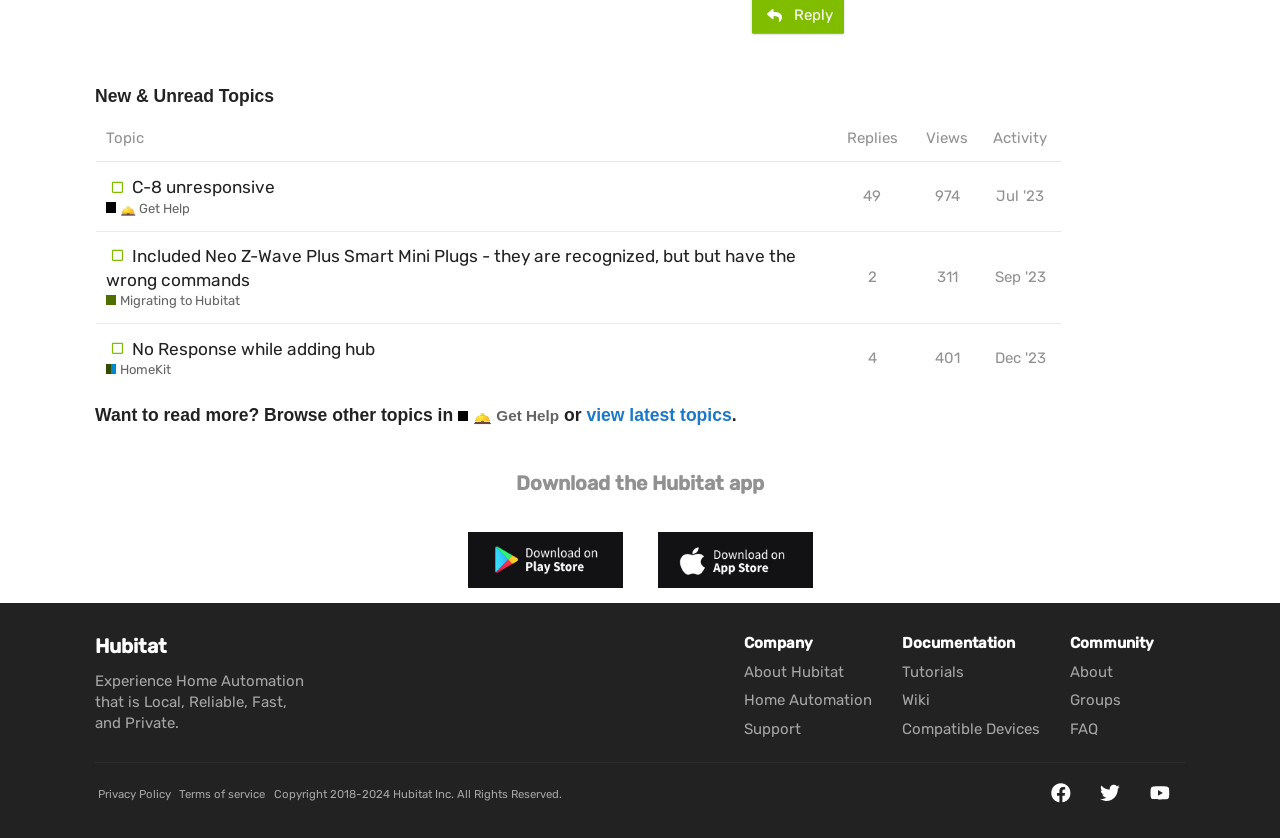Predict the bounding box coordinates for the UI element described as: "Migrating to Hubitat". The coordinates should be four float numbers between 0 and 1, presented as [left, top, right, bottom].

[0.083, 0.349, 0.188, 0.371]